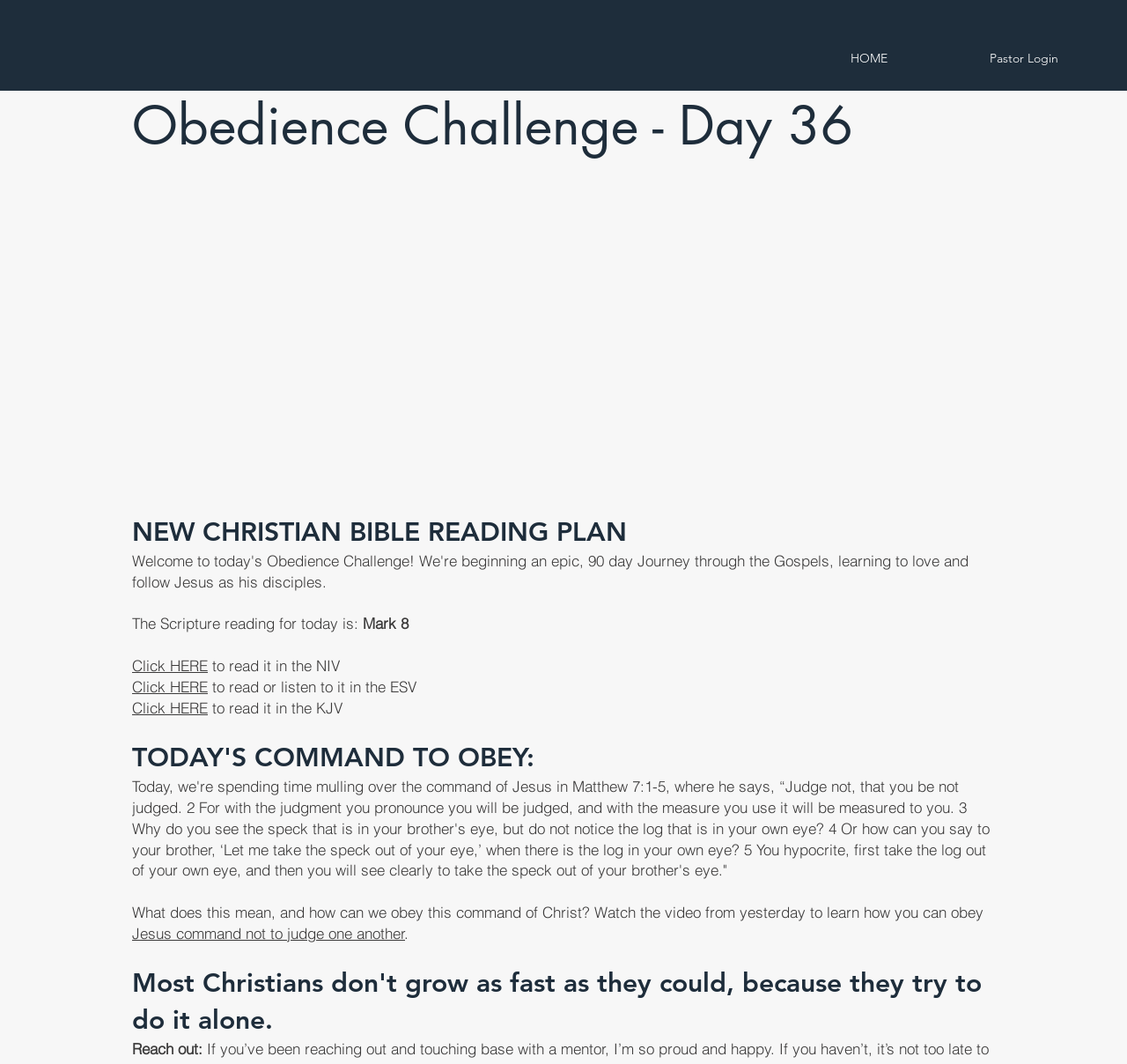What is the theme of the 'Obedience Challenge'?
From the details in the image, answer the question comprehensively.

The answer can be inferred from the root element's title 'Day 36 - Discipleship Bible Study | Obedience Challenge', which suggests that the theme of the 'Obedience Challenge' is discipleship.